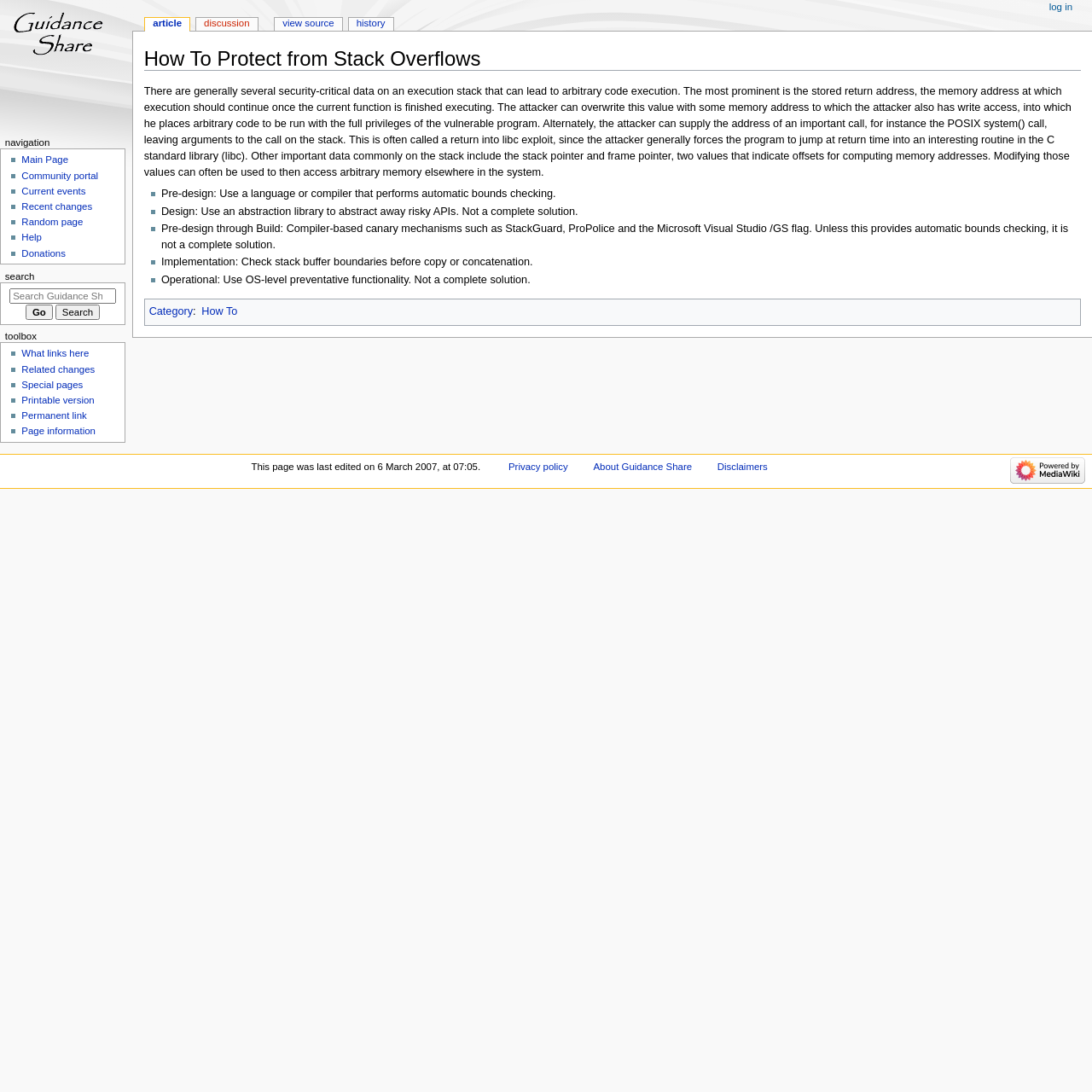What is the main topic of this webpage?
Please provide a single word or phrase in response based on the screenshot.

Stack Overflows